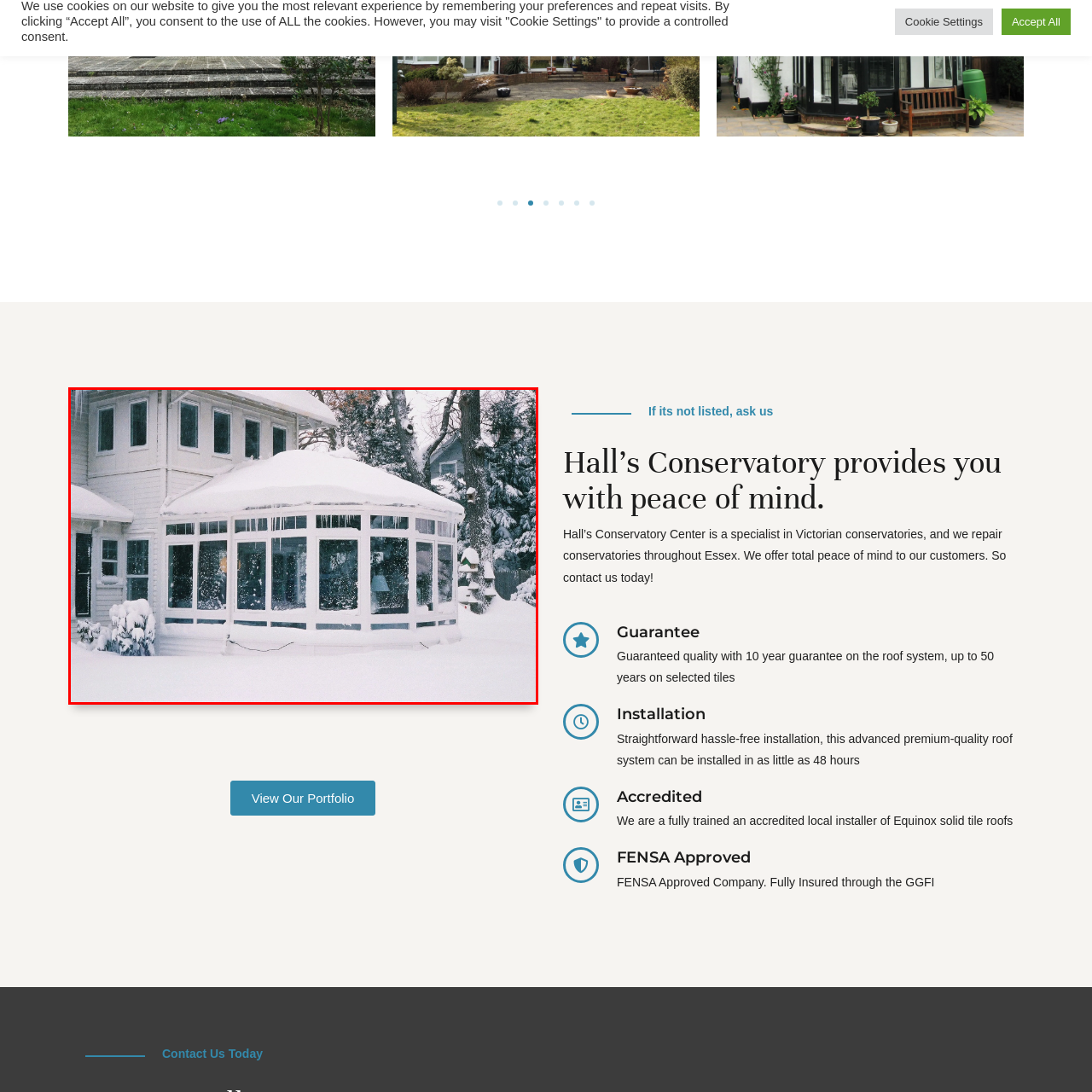Direct your attention to the zone enclosed by the orange box, What is the condition of the garden? 
Give your response in a single word or phrase.

Snow-covered